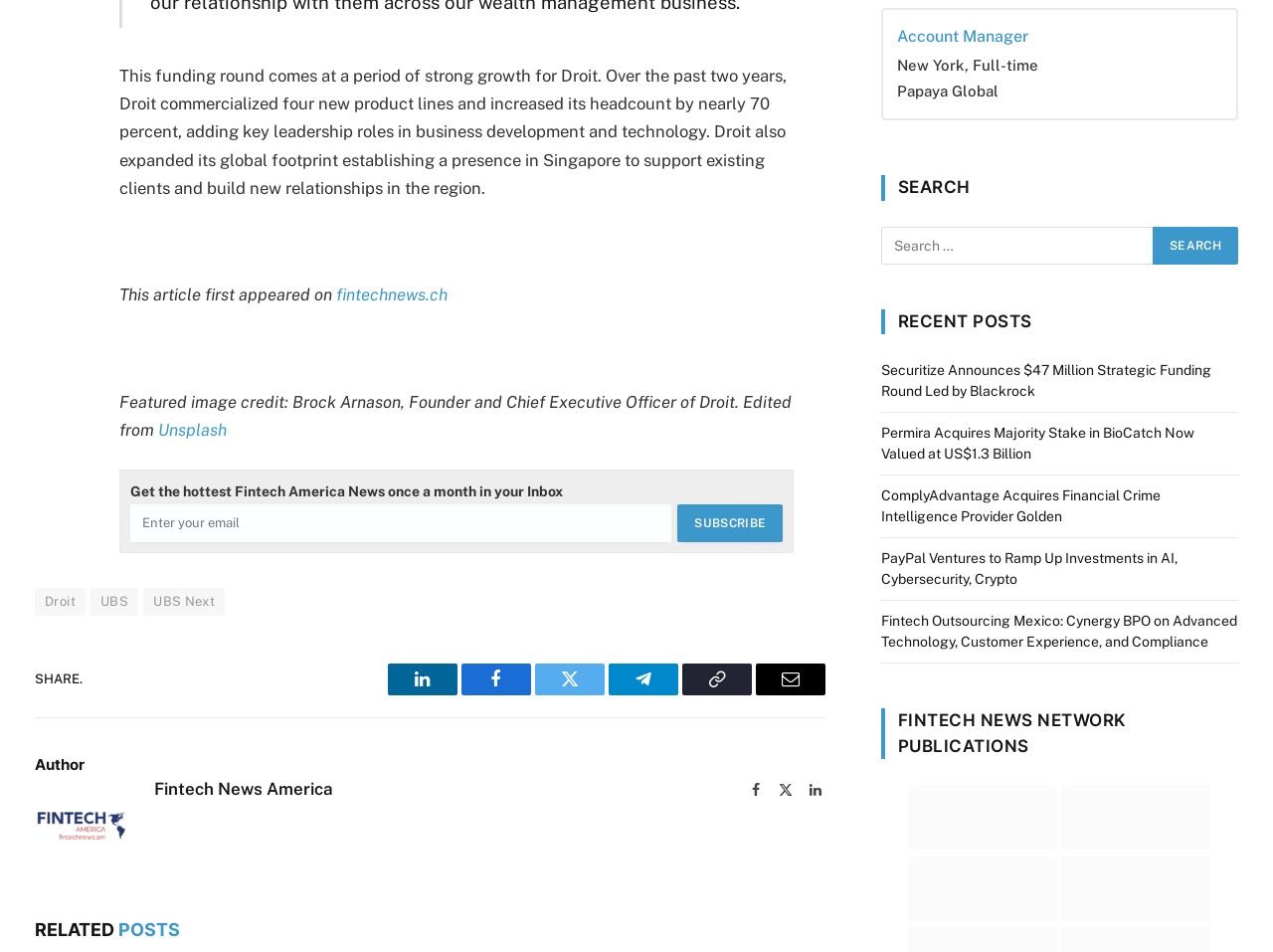Highlight the bounding box coordinates of the region I should click on to meet the following instruction: "Share the article on LinkedIn".

[0.304, 0.697, 0.359, 0.73]